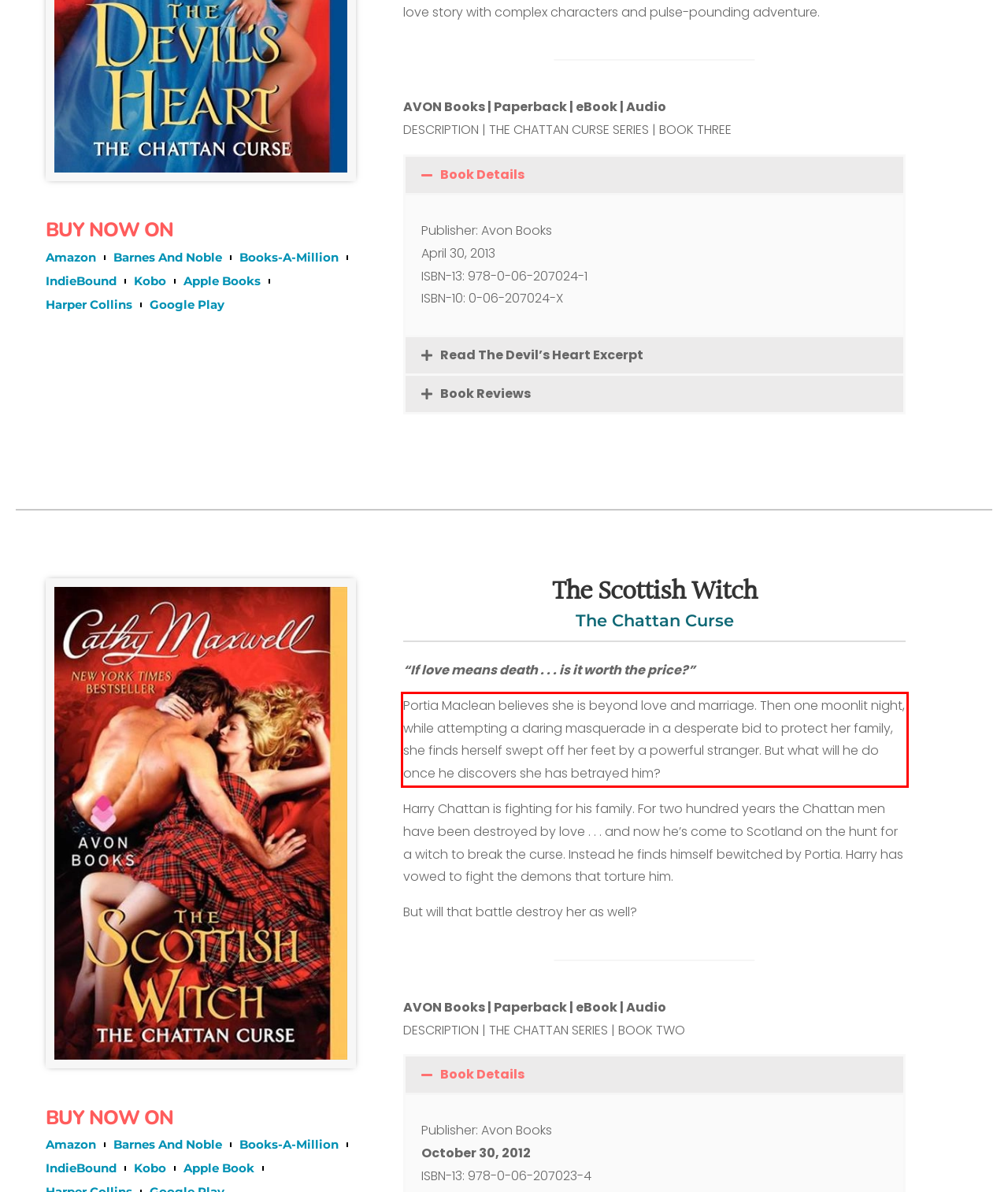Please perform OCR on the UI element surrounded by the red bounding box in the given webpage screenshot and extract its text content.

Portia Maclean believes she is beyond love and marriage. Then one moonlit night, while attempting a daring masquerade in a desperate bid to protect her family, she finds herself swept off her feet by a powerful stranger. But what will he do once he discovers she has betrayed him?